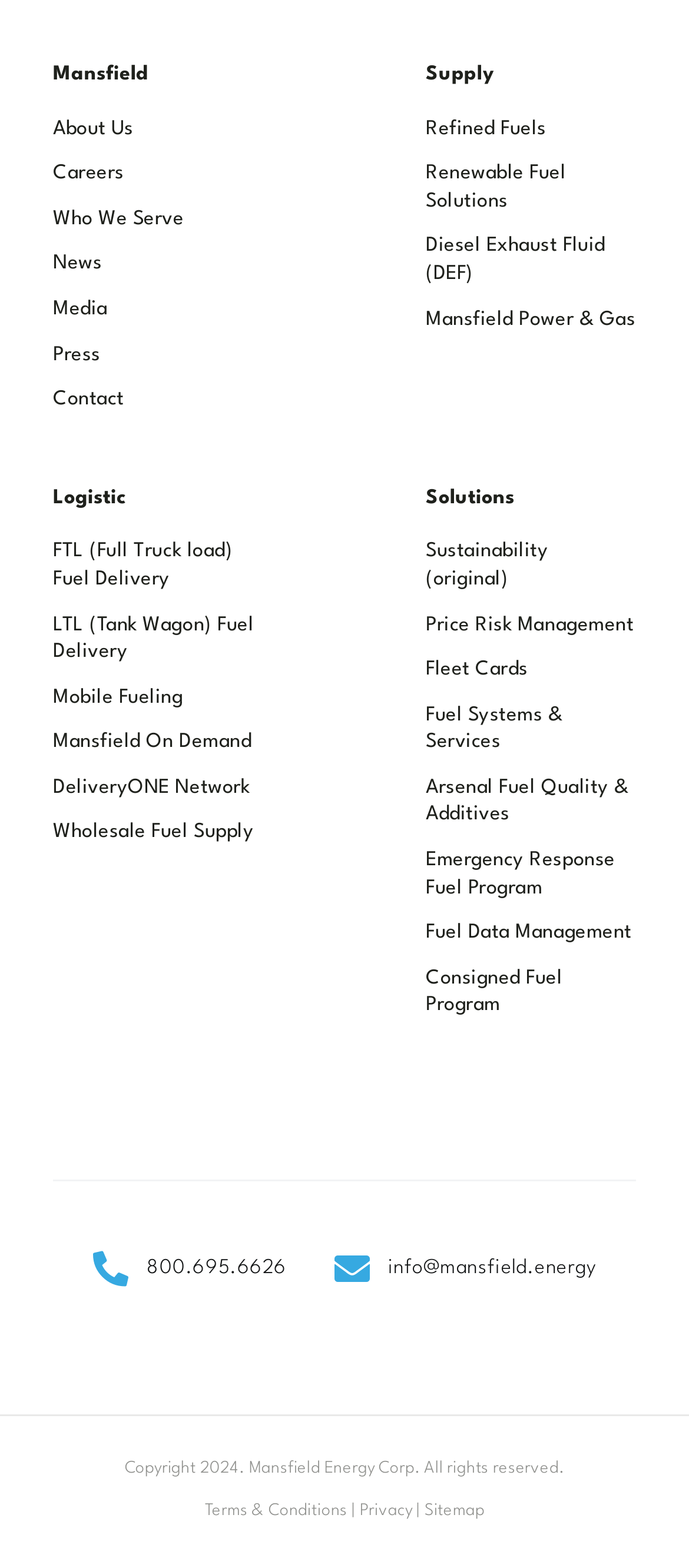Given the following UI element description: "Arsenal Fuel Quality & Additives", find the bounding box coordinates in the webpage screenshot.

[0.618, 0.494, 0.923, 0.541]